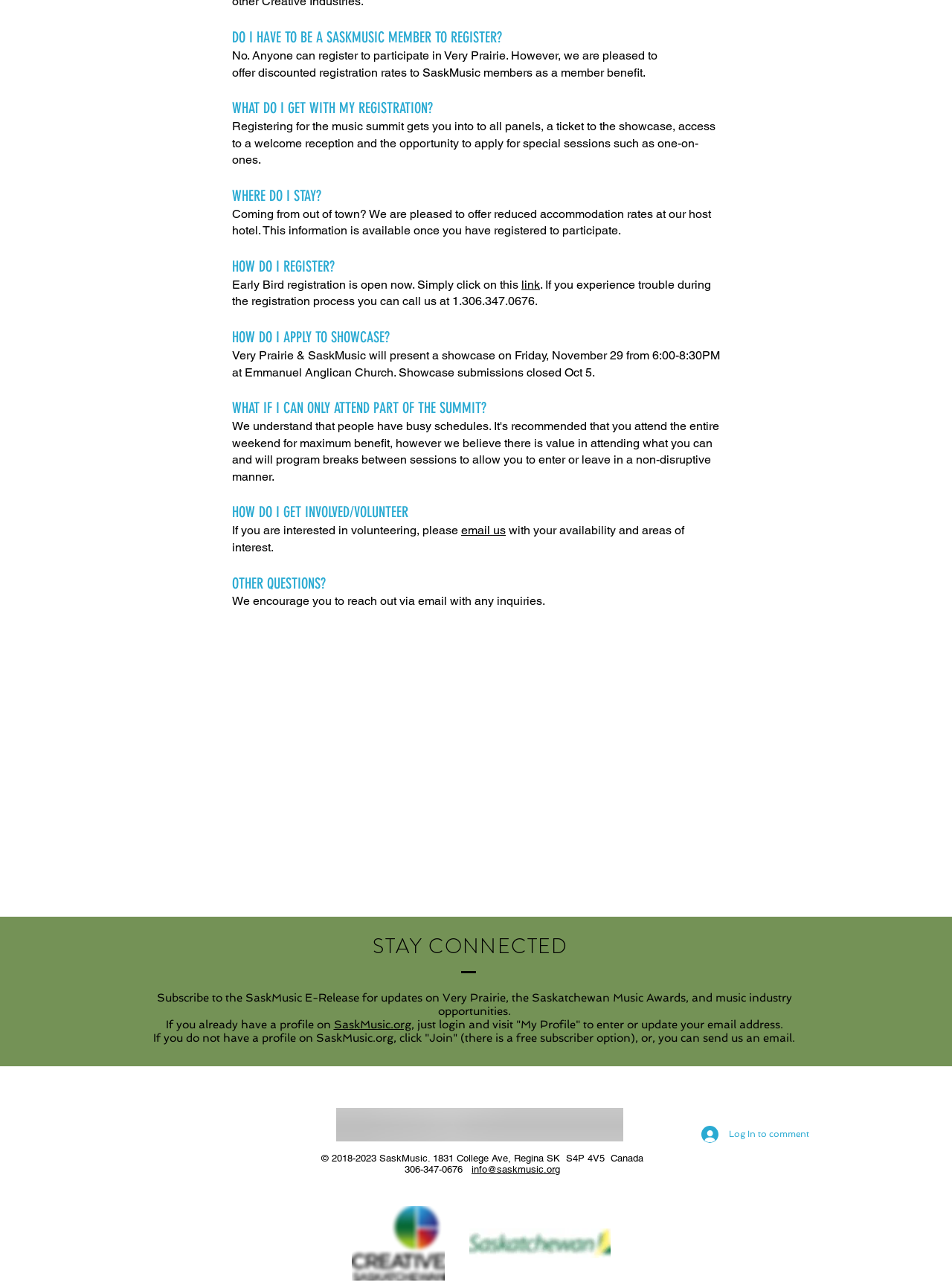Respond to the following question with a brief word or phrase:
What is the benefit of being a SaskMusic member?

Discounted registration rates